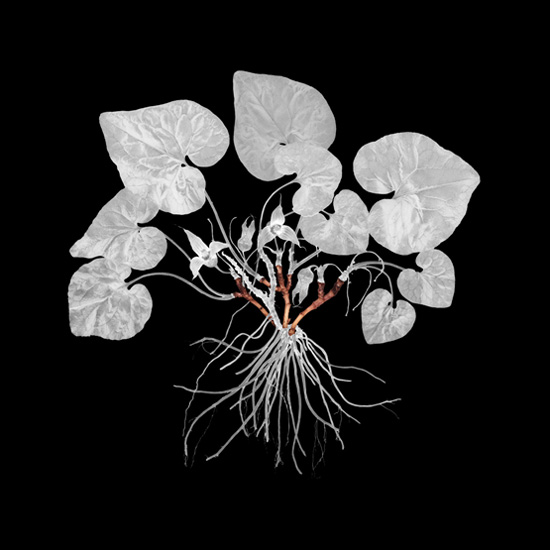Break down the image into a detailed narrative.

The image presents a striking depiction of Wild Ginger, showcasing the plant’s intricate structure against a stark black background. The composition highlights the delicate, heart-shaped leaves that rise gracefully from its central stem, offering a sense of elegance and organic beauty. Below, the detailed root system illustrates the plant's connection to the earth, emphasizing its role in the ecosystem. This artwork is part of J.W. Fike's exploration of consumable botanicals found across the North American continent, inviting viewers to contemplate the symbolic and practical relationships humans share with nature.